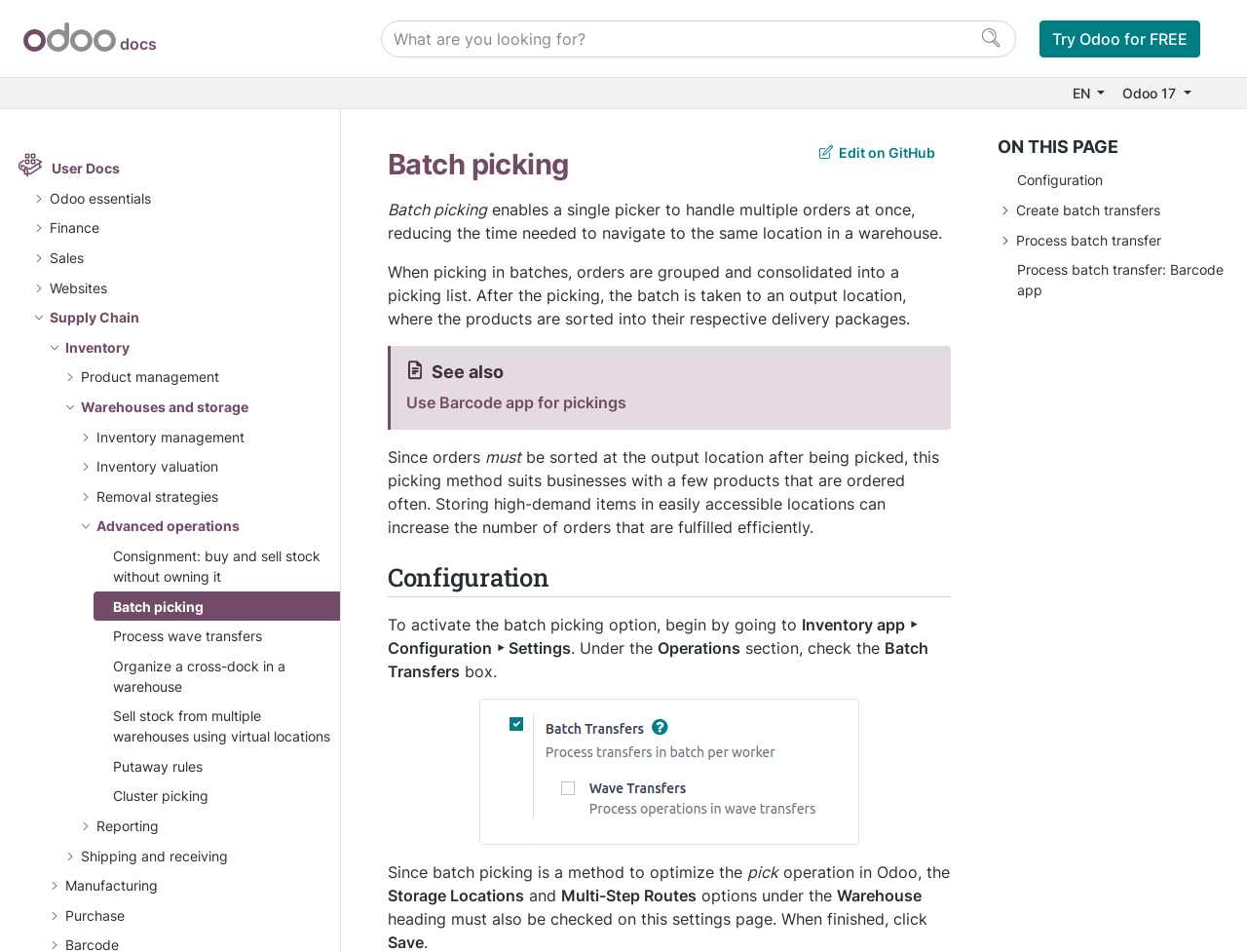Find the bounding box coordinates of the clickable area that will achieve the following instruction: "Edit on GitHub".

[0.657, 0.149, 0.75, 0.171]